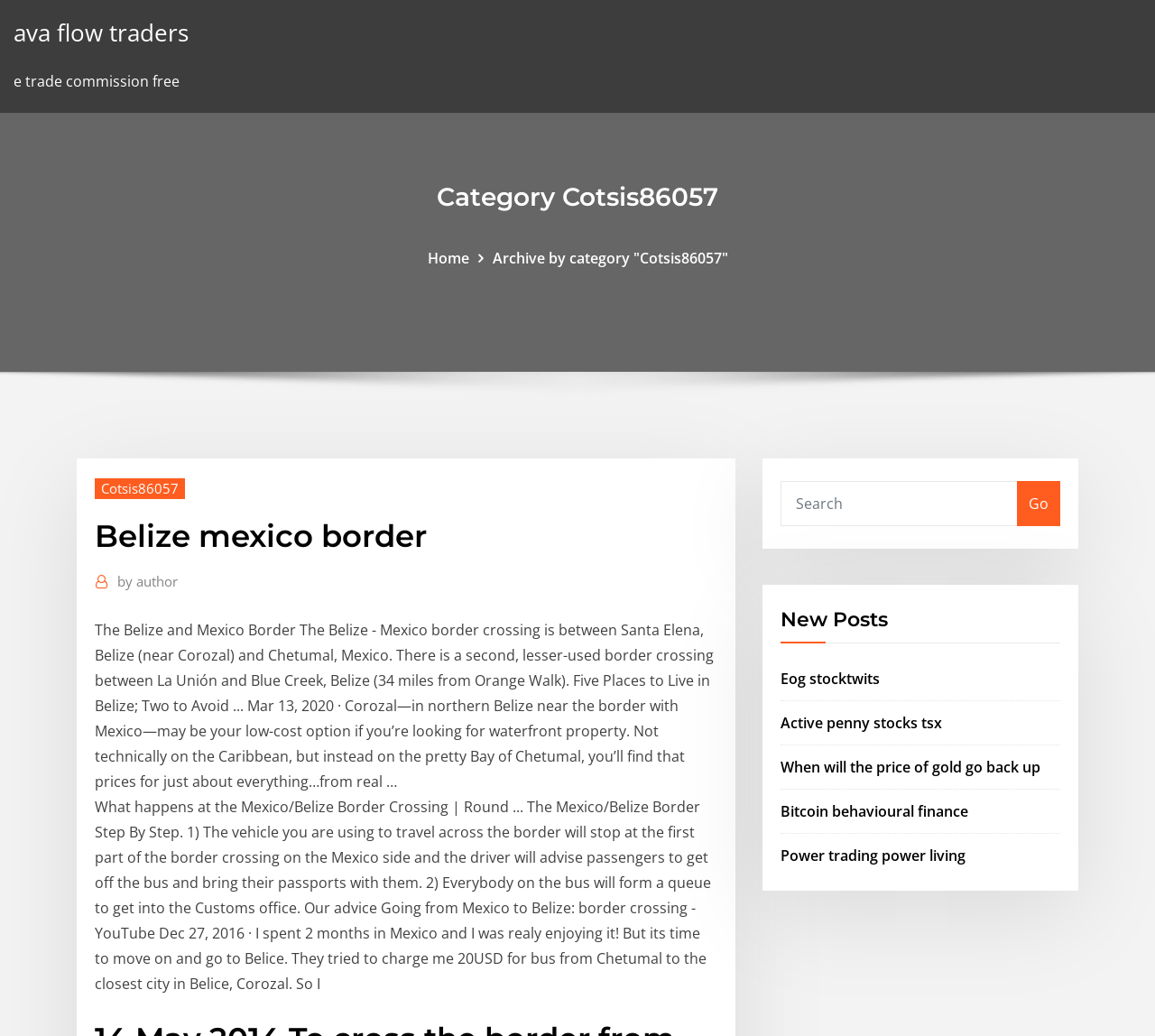Respond to the question below with a single word or phrase:
What is the purpose of the 'Search' textbox?

To search